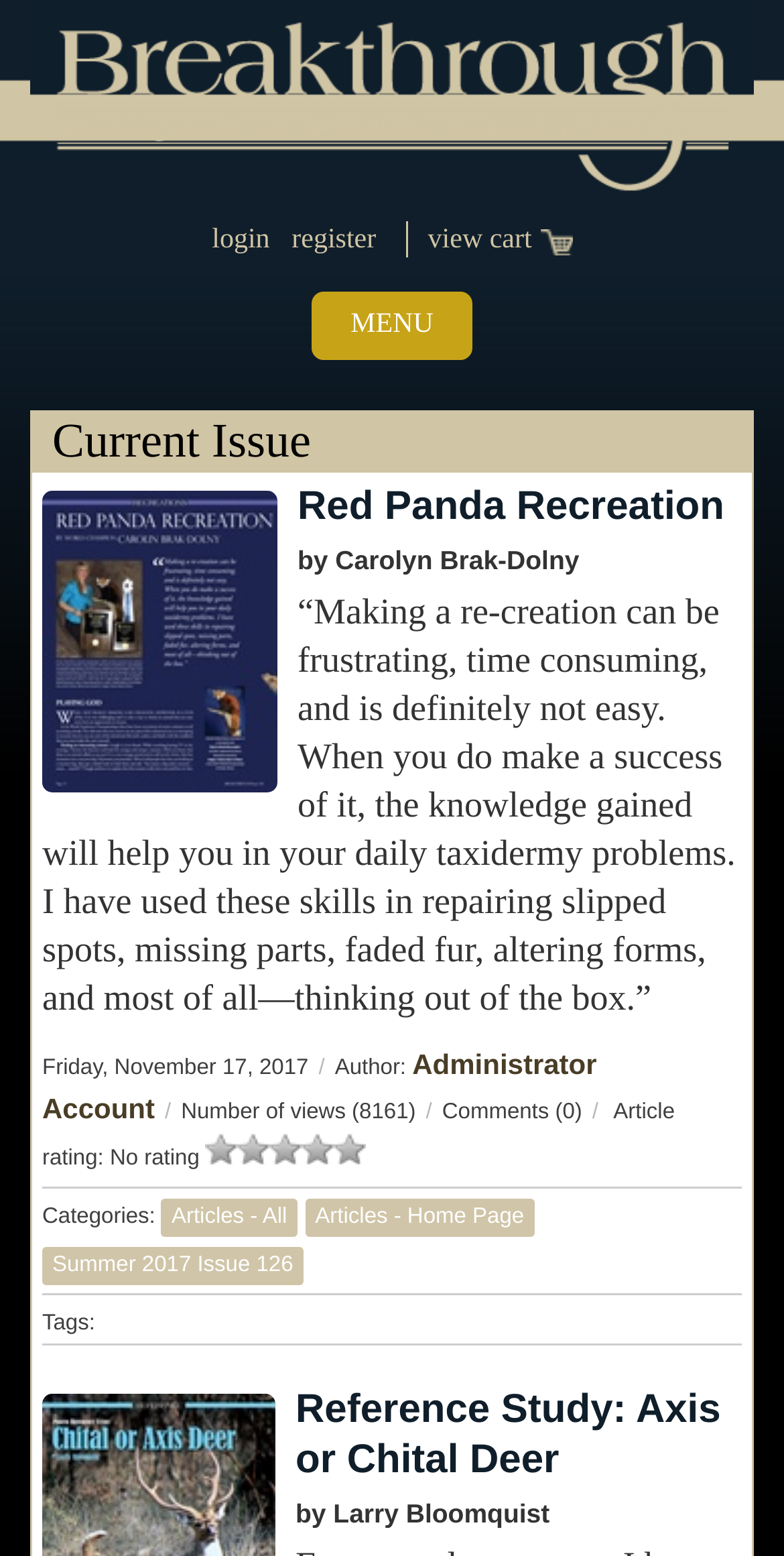Identify the bounding box coordinates of the clickable region to carry out the given instruction: "go to Breakthrough Magazine homepage".

[0.038, 0.052, 0.962, 0.072]